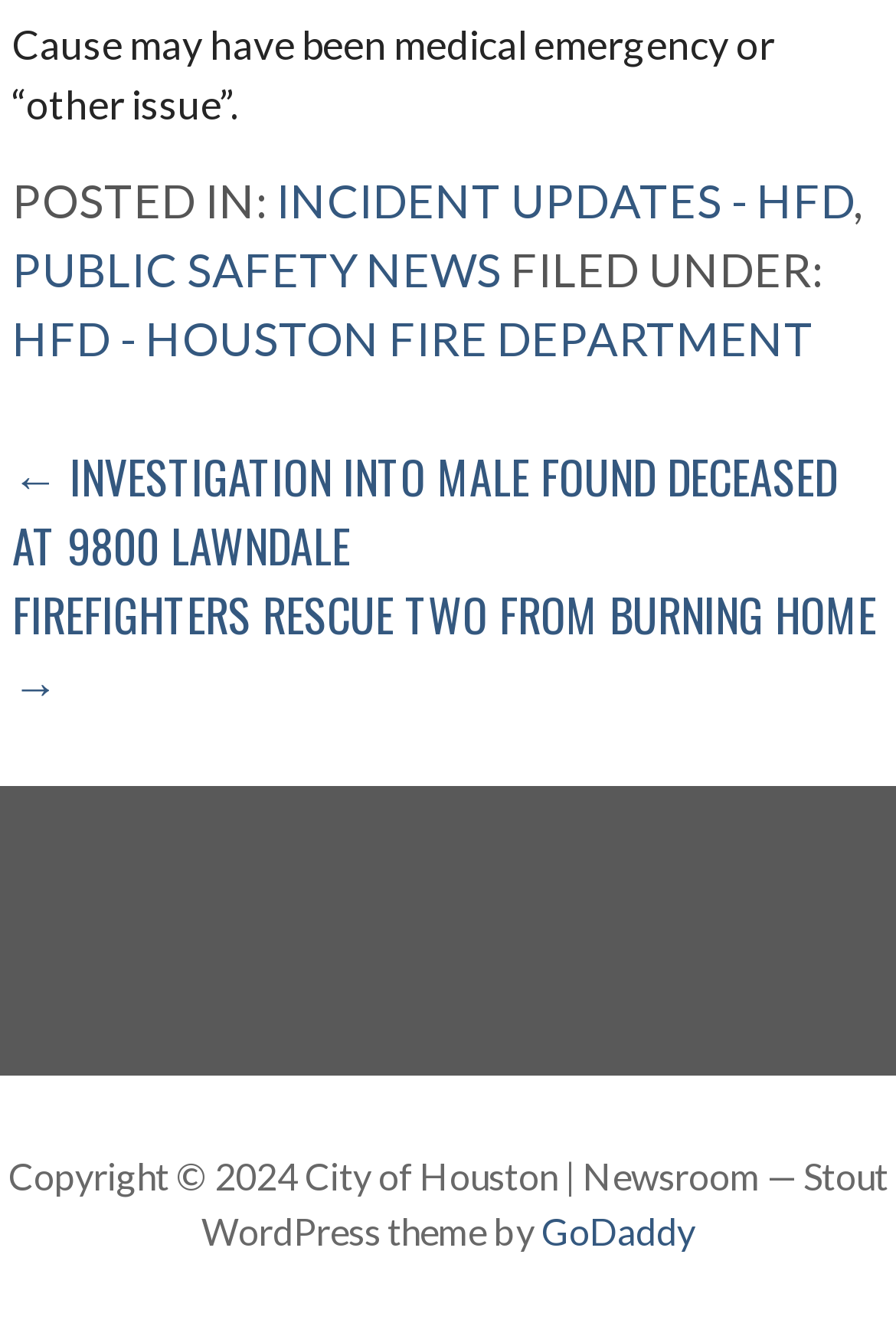Determine the bounding box for the UI element described here: "Public Safety News".

[0.014, 0.181, 0.56, 0.223]